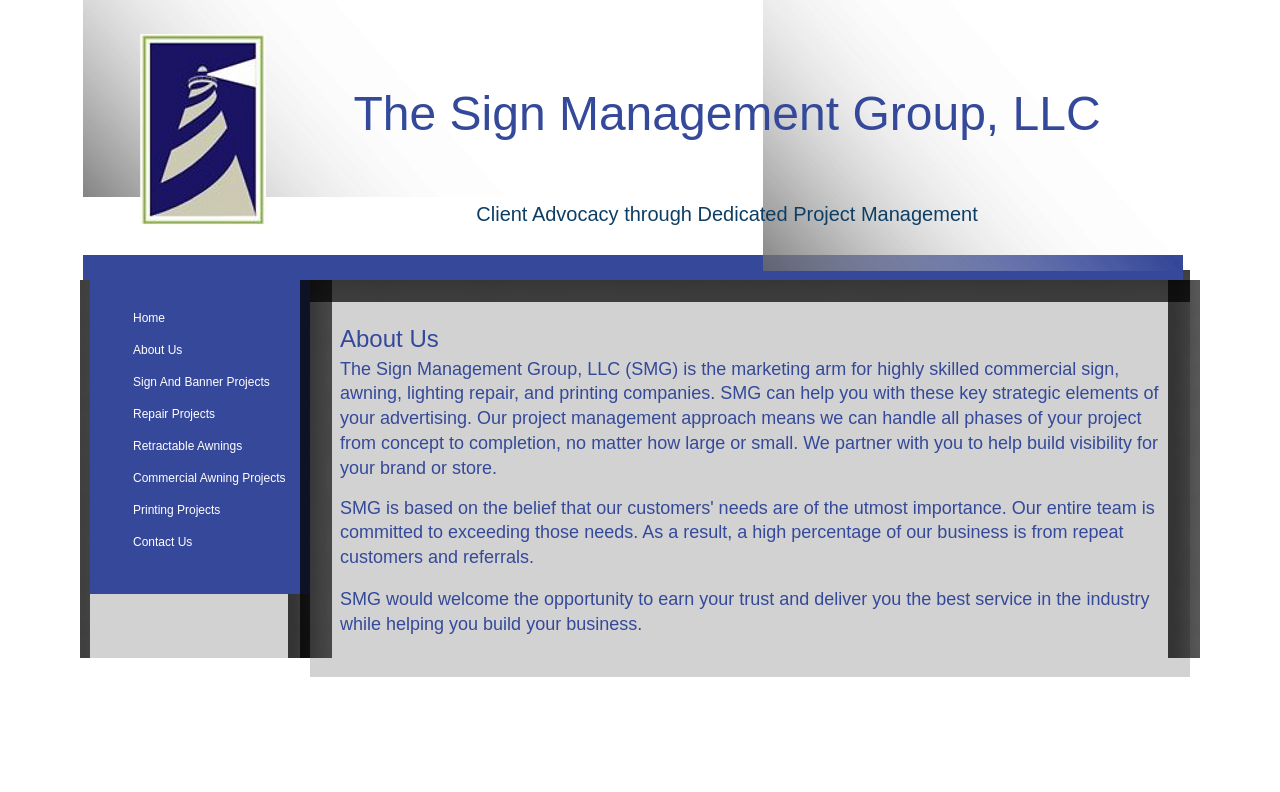Please find the bounding box coordinates for the clickable element needed to perform this instruction: "Read about garbage disposal".

None